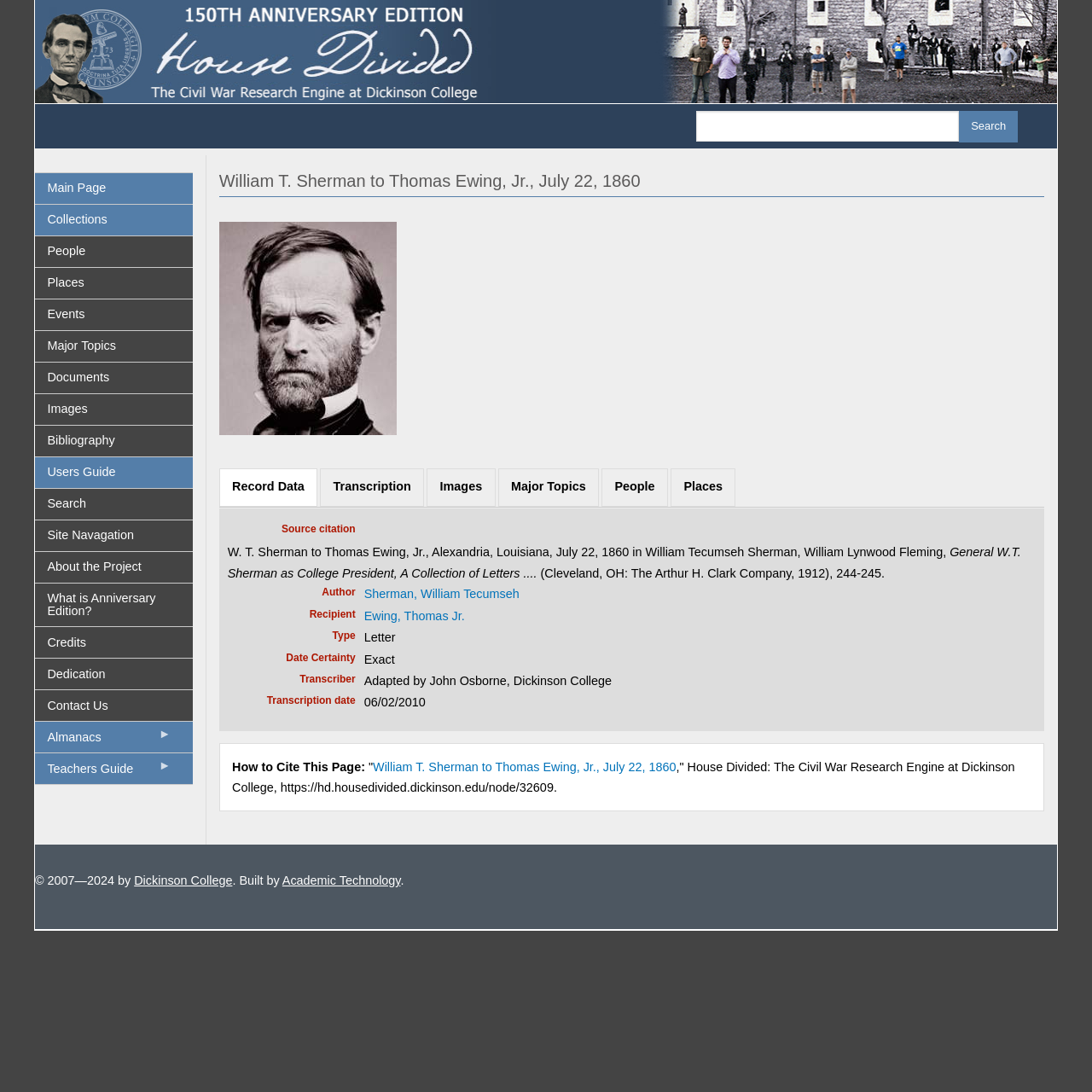Determine the bounding box coordinates for the region that must be clicked to execute the following instruction: "Search for a keyword".

[0.878, 0.102, 0.932, 0.131]